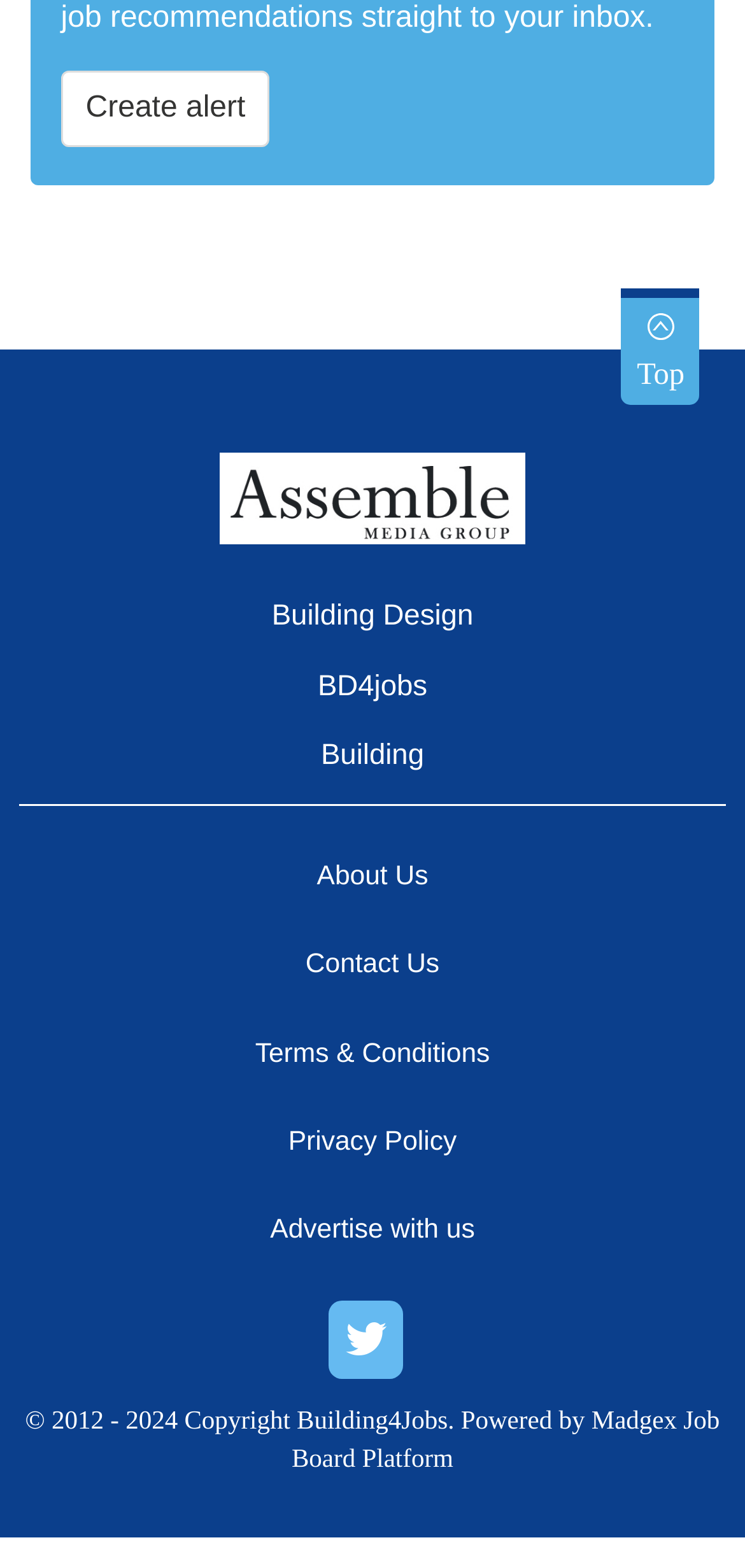What is the platform that powers the website?
Look at the image and answer the question with a single word or phrase.

Madgex Job Board Platform